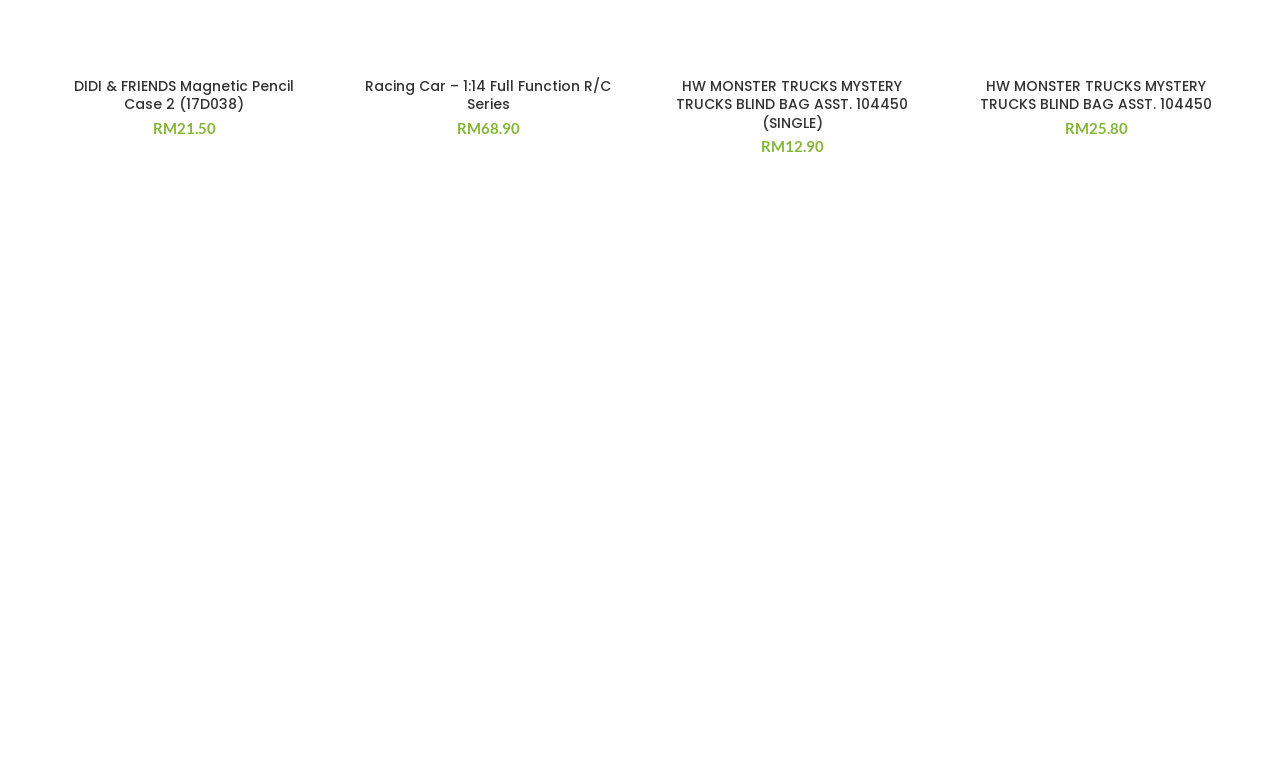Please locate the bounding box coordinates of the element that needs to be clicked to achieve the following instruction: "Compare DIDI & FRIENDS Magnetic Pencil Case 2". The coordinates should be four float numbers between 0 and 1, i.e., [left, top, right, bottom].

[0.216, 0.784, 0.243, 0.83]